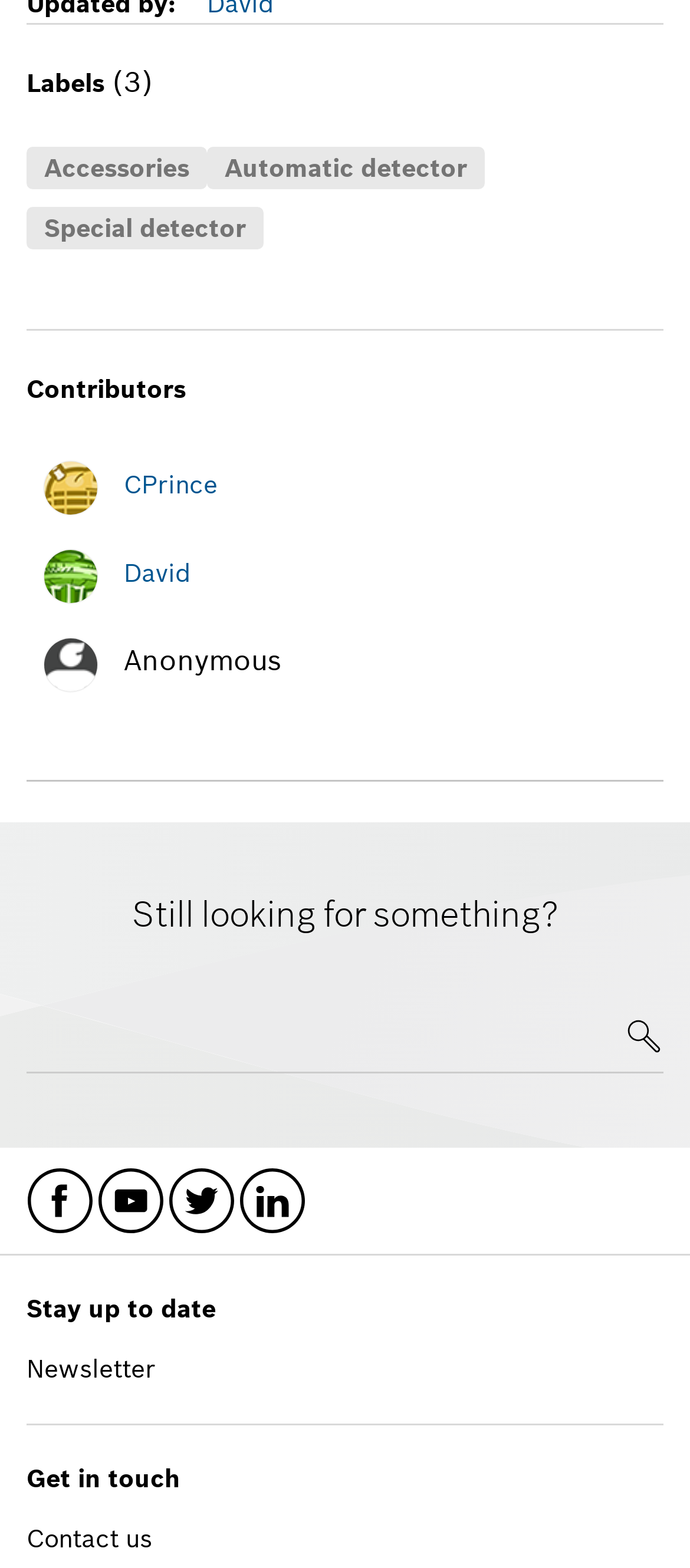What is the purpose of the 'Submit Search' button?
Please give a detailed and elaborate answer to the question based on the image.

The 'Submit Search' button is located near the top of the page, and it has an icon of a magnifying glass. This suggests that it is used to submit a search query, allowing users to find specific content on the website.